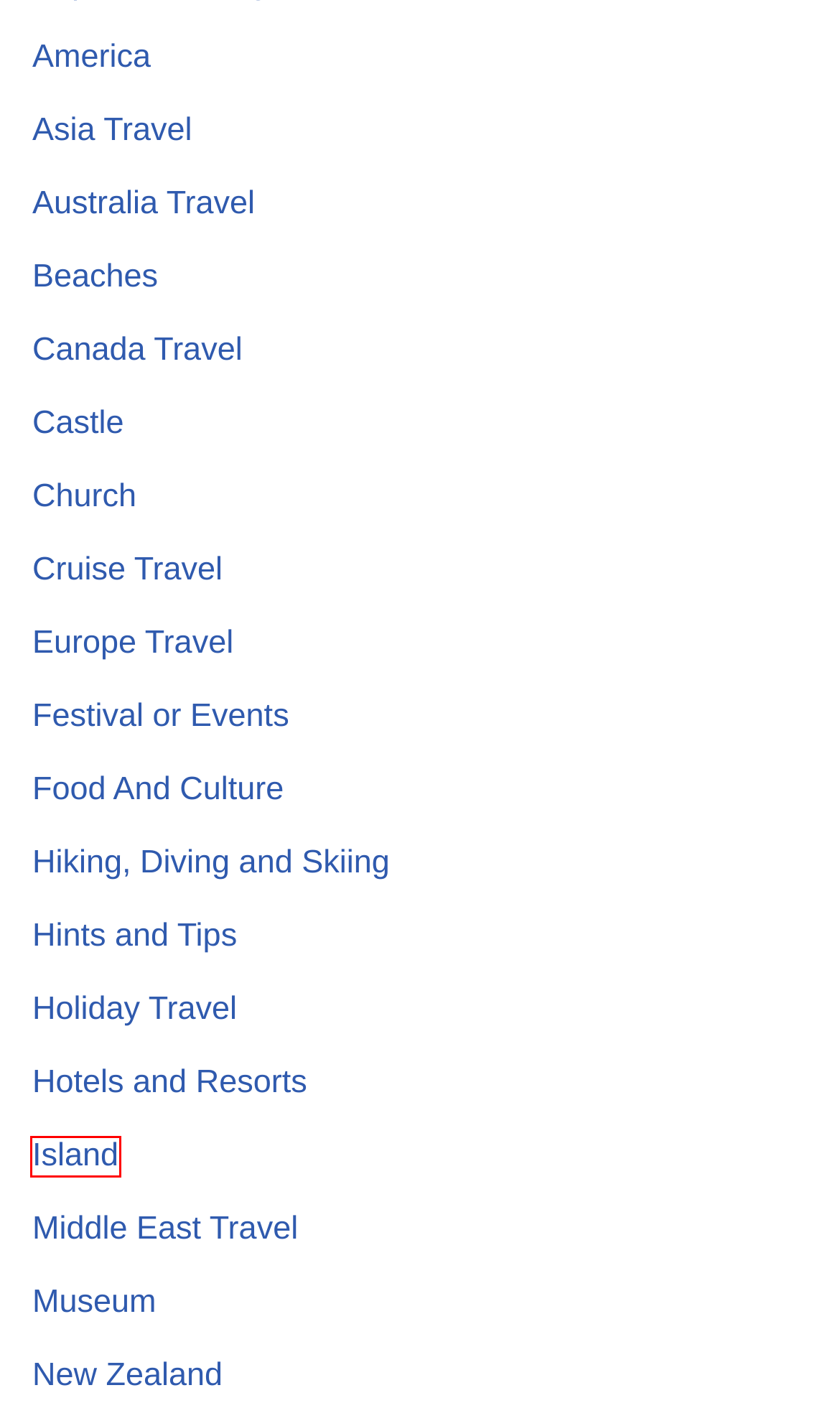Look at the screenshot of a webpage where a red bounding box surrounds a UI element. Your task is to select the best-matching webpage description for the new webpage after you click the element within the bounding box. The available options are:
A. Island – The Travel Masters
B. Food And Culture – The Travel Masters
C. Church – The Travel Masters
D. Holiday Travel – The Travel Masters
E. Museum – The Travel Masters
F. Castle – The Travel Masters
G. Beaches – The Travel Masters
H. Asia Travel – The Travel Masters

A